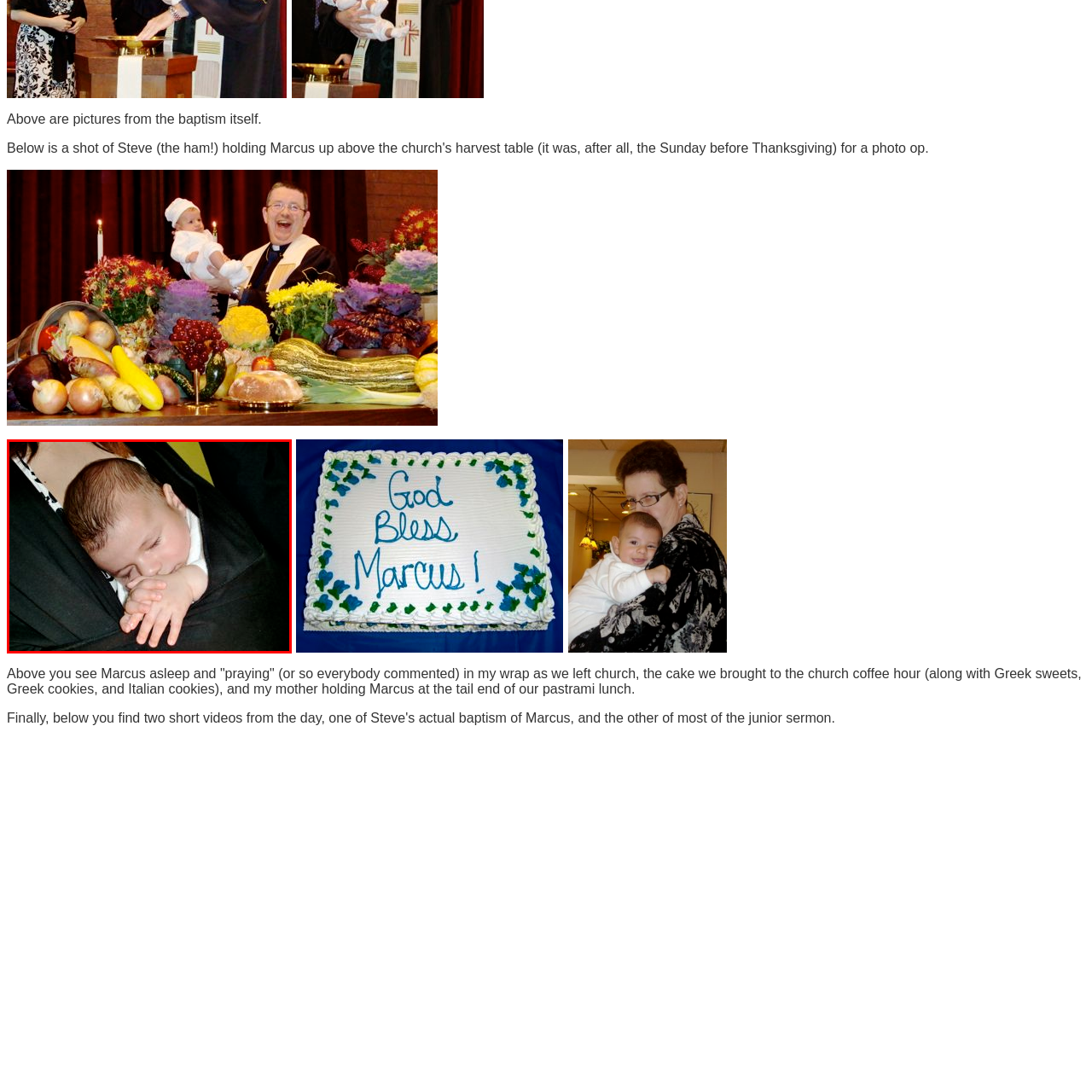What is the color of the wrap the baby is in?
Inspect the highlighted part of the image and provide a single word or phrase as your answer.

Black